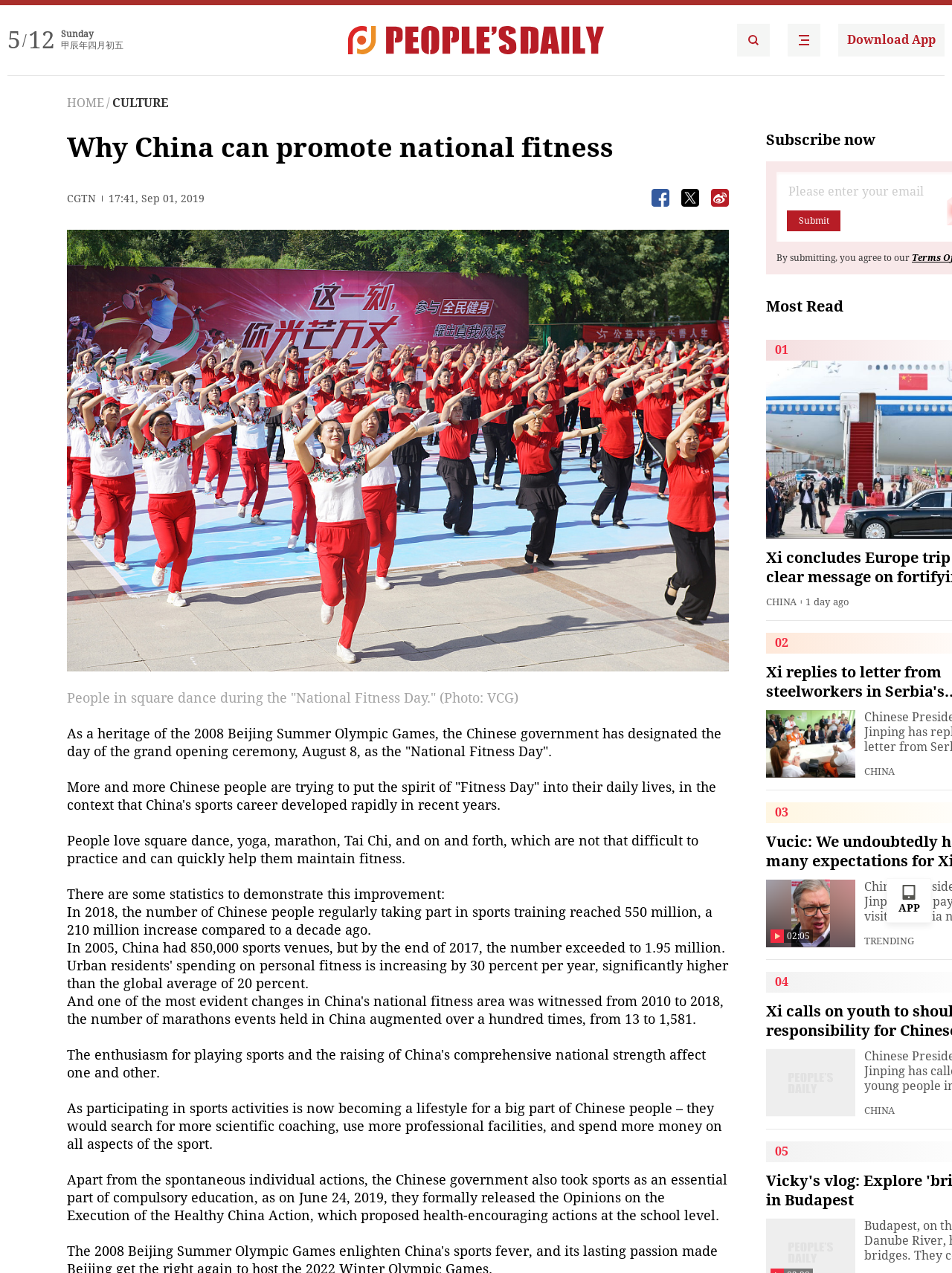Illustrate the webpage's structure and main components comprehensively.

The webpage is about promoting national fitness in China. At the top, there is a date and time indicator showing "5/12 Sunday" and a Chinese calendar date. Below this, there are two app icons and a "Download App" button. 

On the left side, there is a navigation menu with links to "HOME" and "CULTURE". The main title of the article "Why China can promote national fitness" is located below the navigation menu. 

The article starts with a photo of people in a square dance during the "National Fitness Day" and a brief introduction to the event. The text explains how the Chinese government has designated August 8 as the "National Fitness Day" since the 2008 Beijing Summer Olympic Games. 

The article then discusses how more and more Chinese people are incorporating fitness into their daily lives, with popular activities including square dance, yoga, marathon, and Tai Chi. It also provides statistics on the growth of sports participation and infrastructure in China. 

On the right side, there are several buttons and links, including social media buttons, a "Subscribe now" button, and a "Most Read" section with links to other news articles. At the bottom, there is a section with more news articles and images.